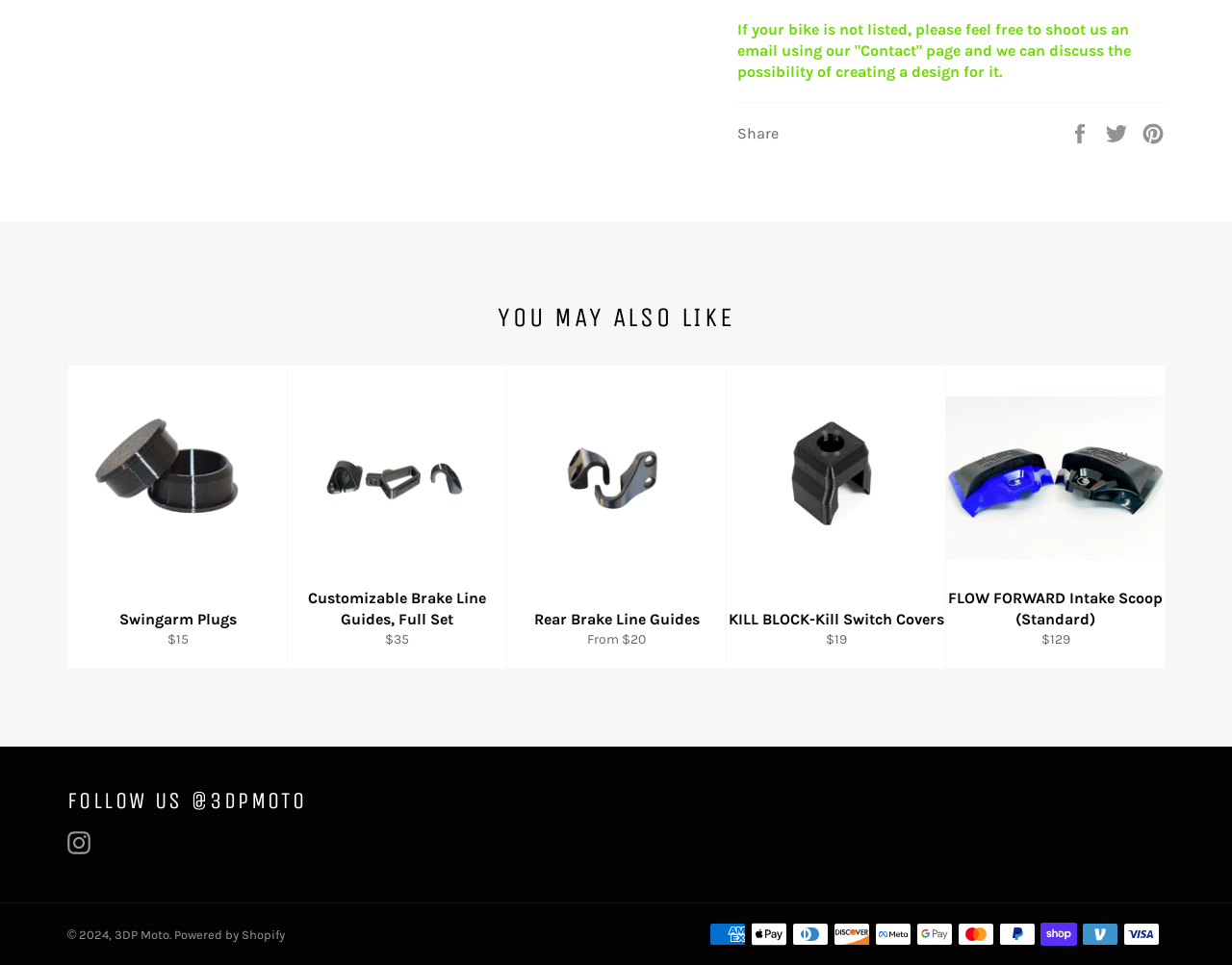How many payment methods are accepted on this webpage?
Answer the question with a thorough and detailed explanation.

I counted the number of payment method images at the bottom of the webpage, which are American Express, Apple Pay, Diners Club, Discover, Meta Pay, Google Pay, Mastercard, PayPal, Shop Pay, Venmo, and Visa. There are 11 payment methods accepted.